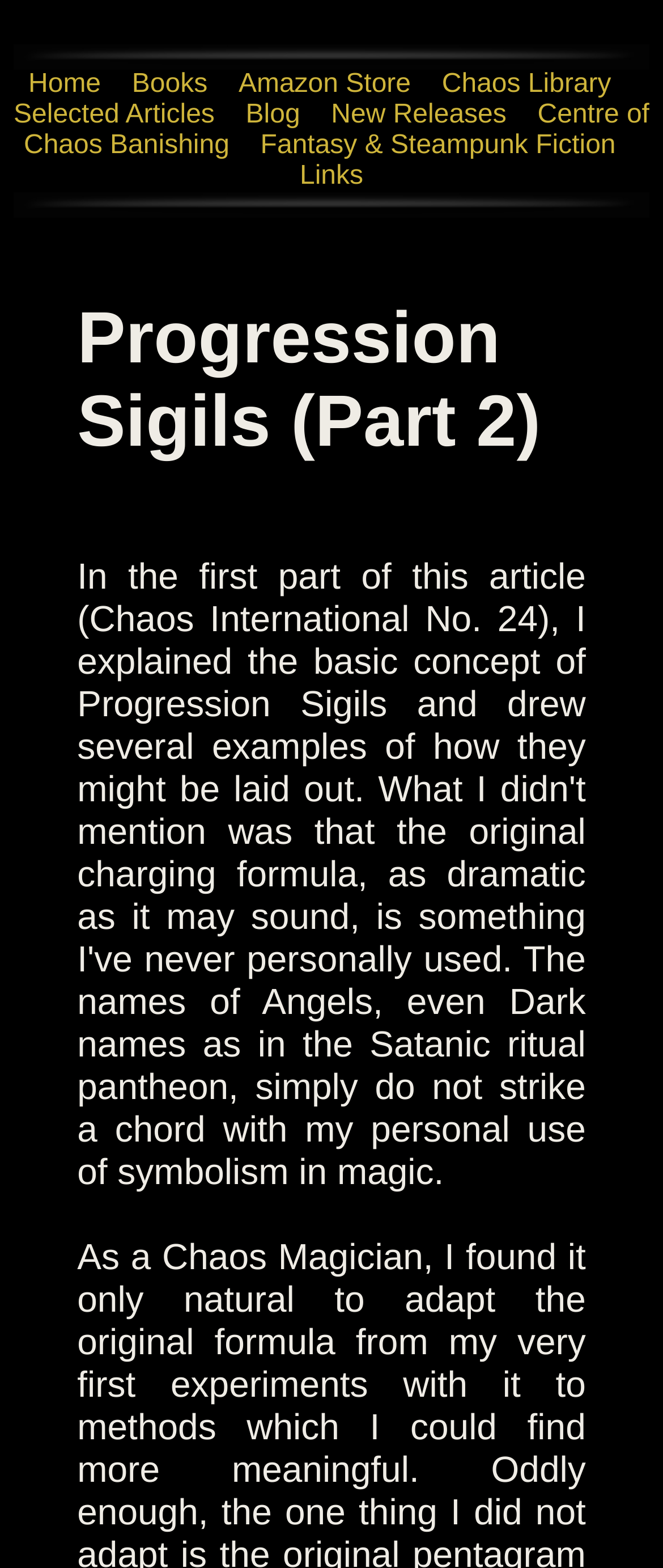Are there any images on the webpage?
Please provide a single word or phrase as your answer based on the screenshot.

Yes